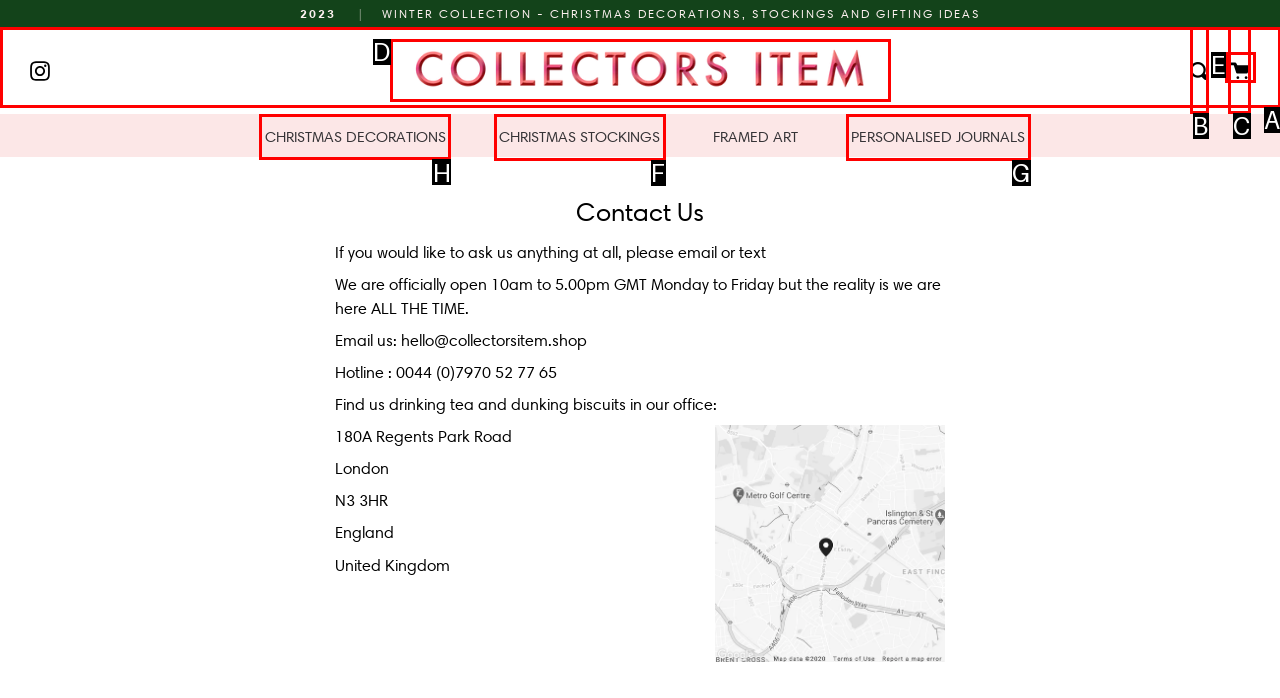Which option should you click on to fulfill this task: Explore CHRISTMAS DECORATIONS? Answer with the letter of the correct choice.

H